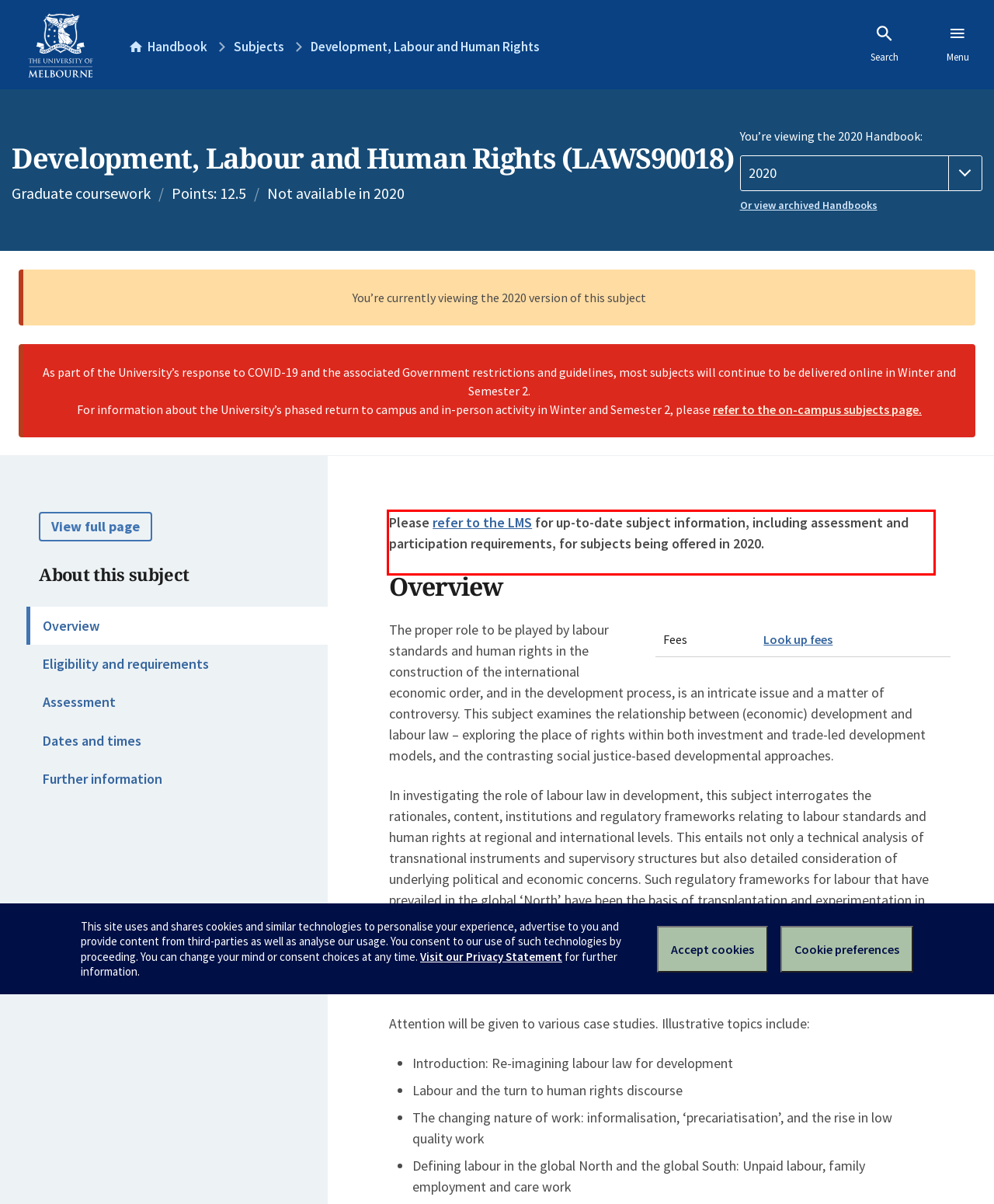Look at the provided screenshot of the webpage and perform OCR on the text within the red bounding box.

Please refer to the LMS for up-to-date subject information, including assessment and participation requirements, for subjects being offered in 2020.